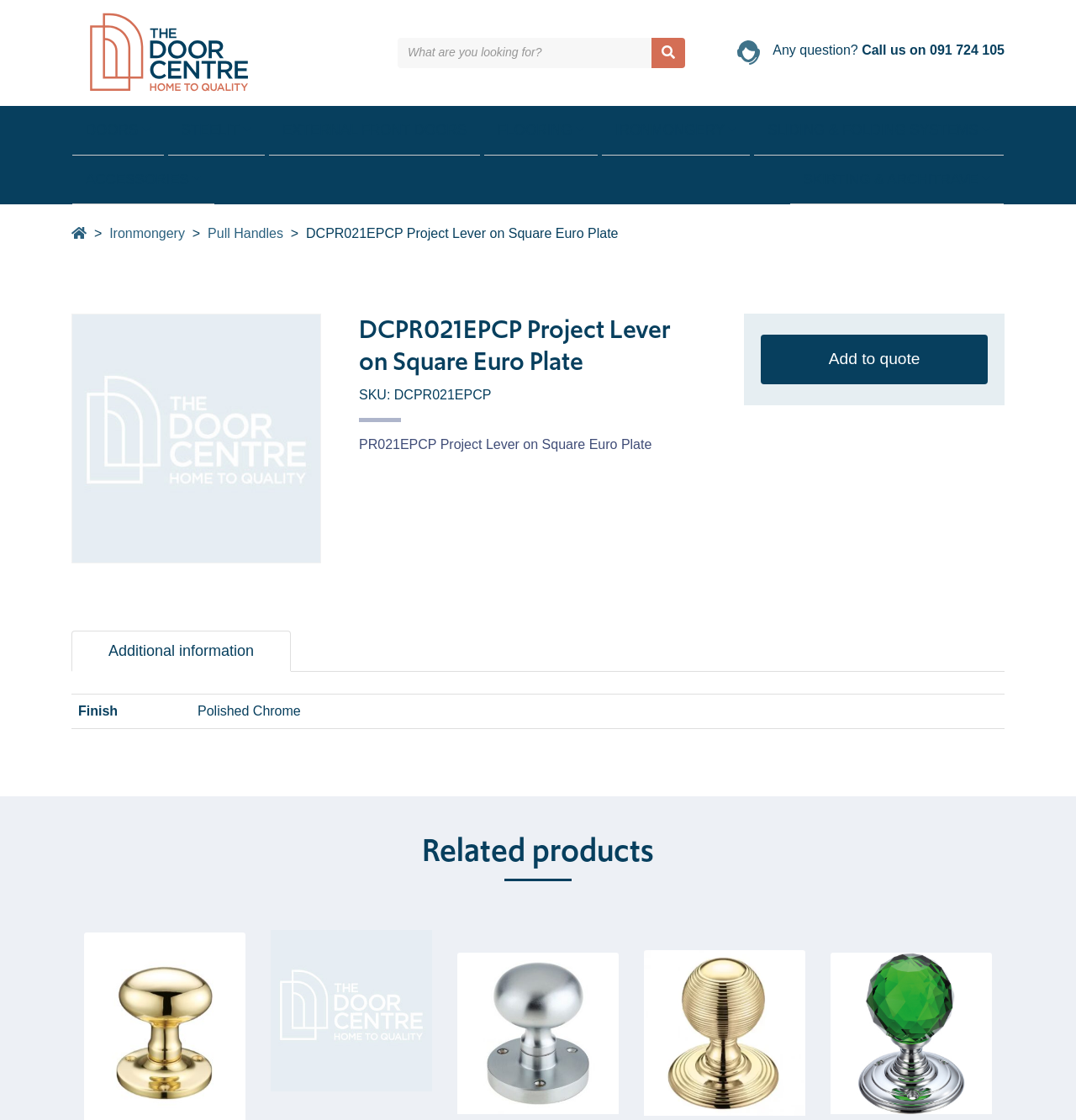Given the description: "alt="Doorcentre - Doors and Floors"", determine the bounding box coordinates of the UI element. The coordinates should be formatted as four float numbers between 0 and 1, [left, top, right, bottom].

[0.066, 0.008, 0.253, 0.086]